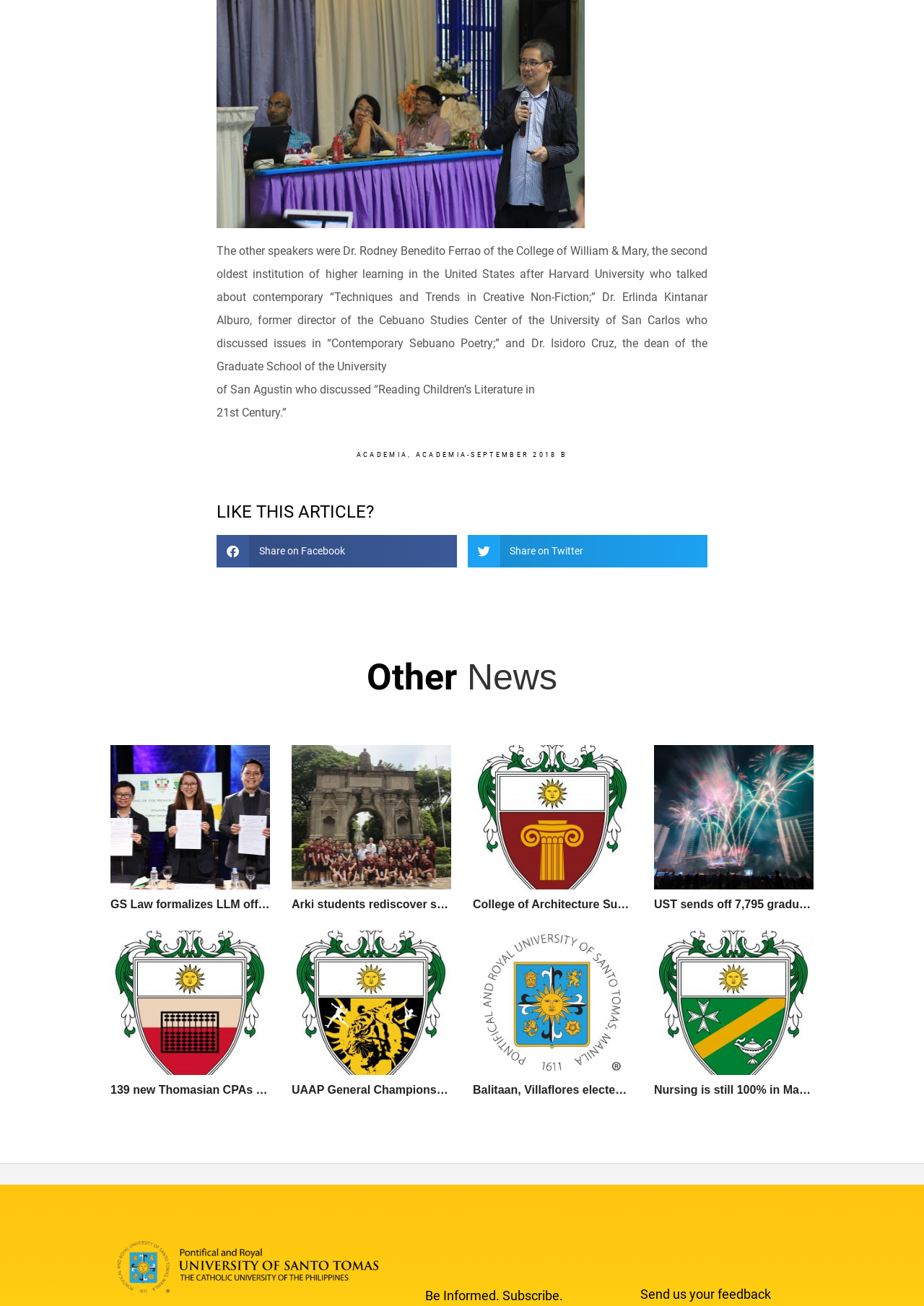What is the title of the article that starts with 'GS Law formalizes LLM offering to FSUU in a MoA signing ceremony'?
Look at the image and answer the question with a single word or phrase.

GS Law formalizes LLM offering to FSUU in a MoA signing ceremony